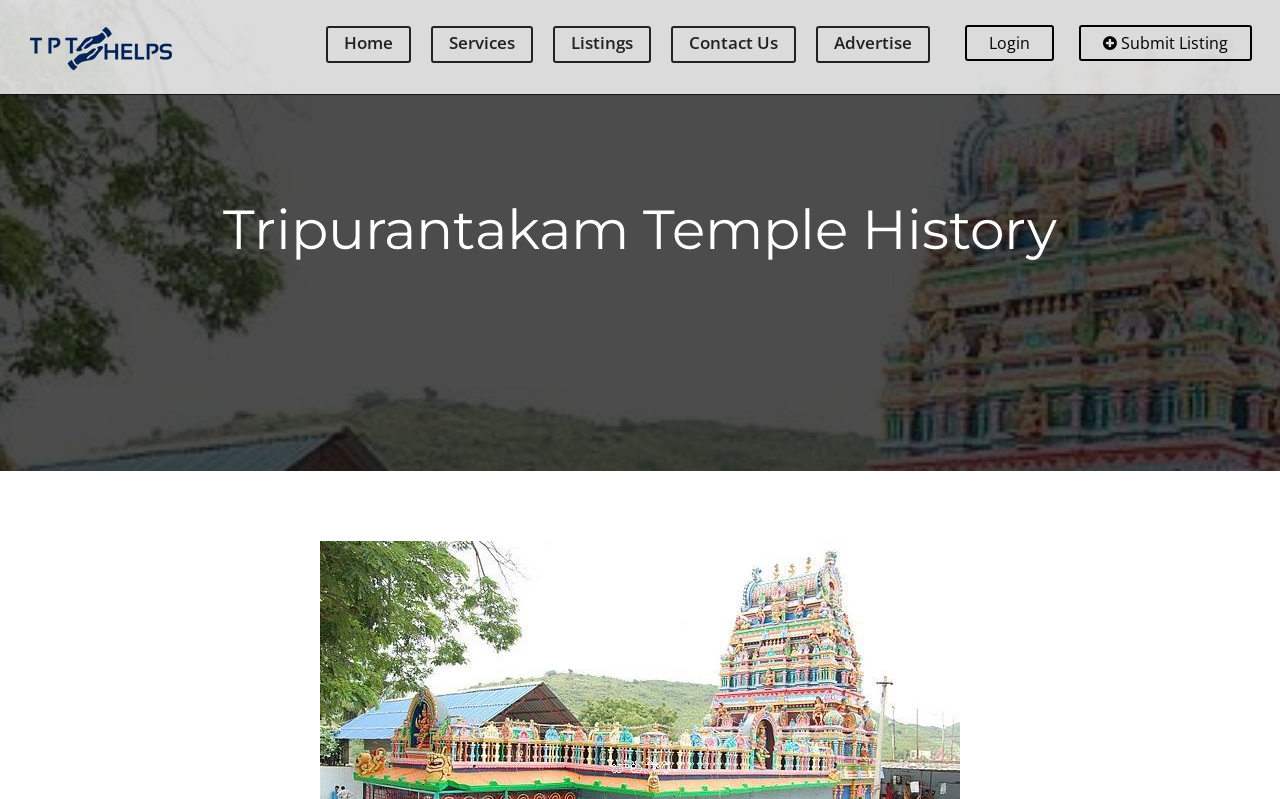What is the main topic of the webpage?
Kindly offer a detailed explanation using the data available in the image.

The main topic of the webpage is 'Tripurantakam Temple History', as indicated by the heading element with the same text, which is prominently displayed on the webpage.